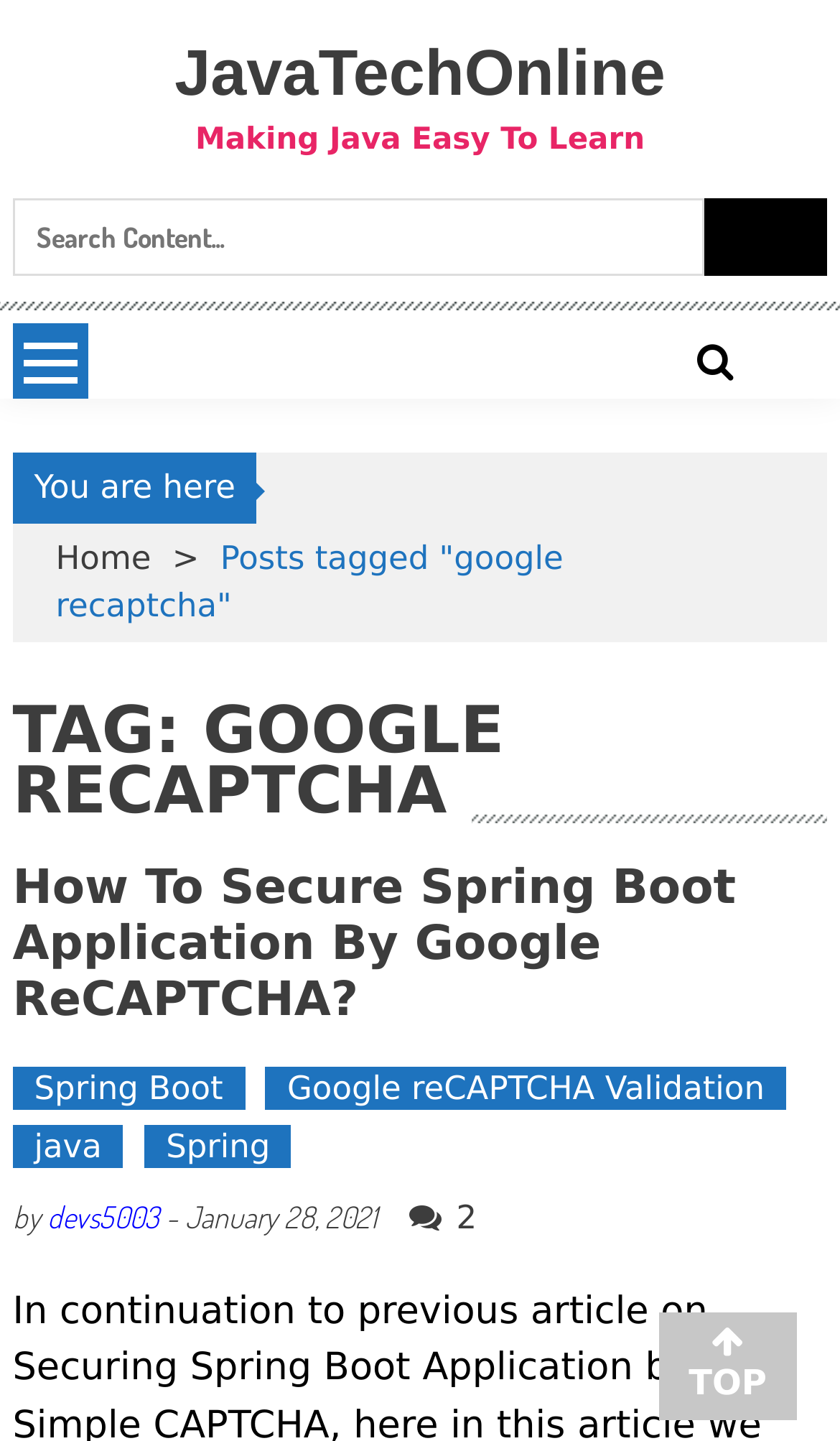Please answer the following question using a single word or phrase: What is the search box placeholder?

Search for: